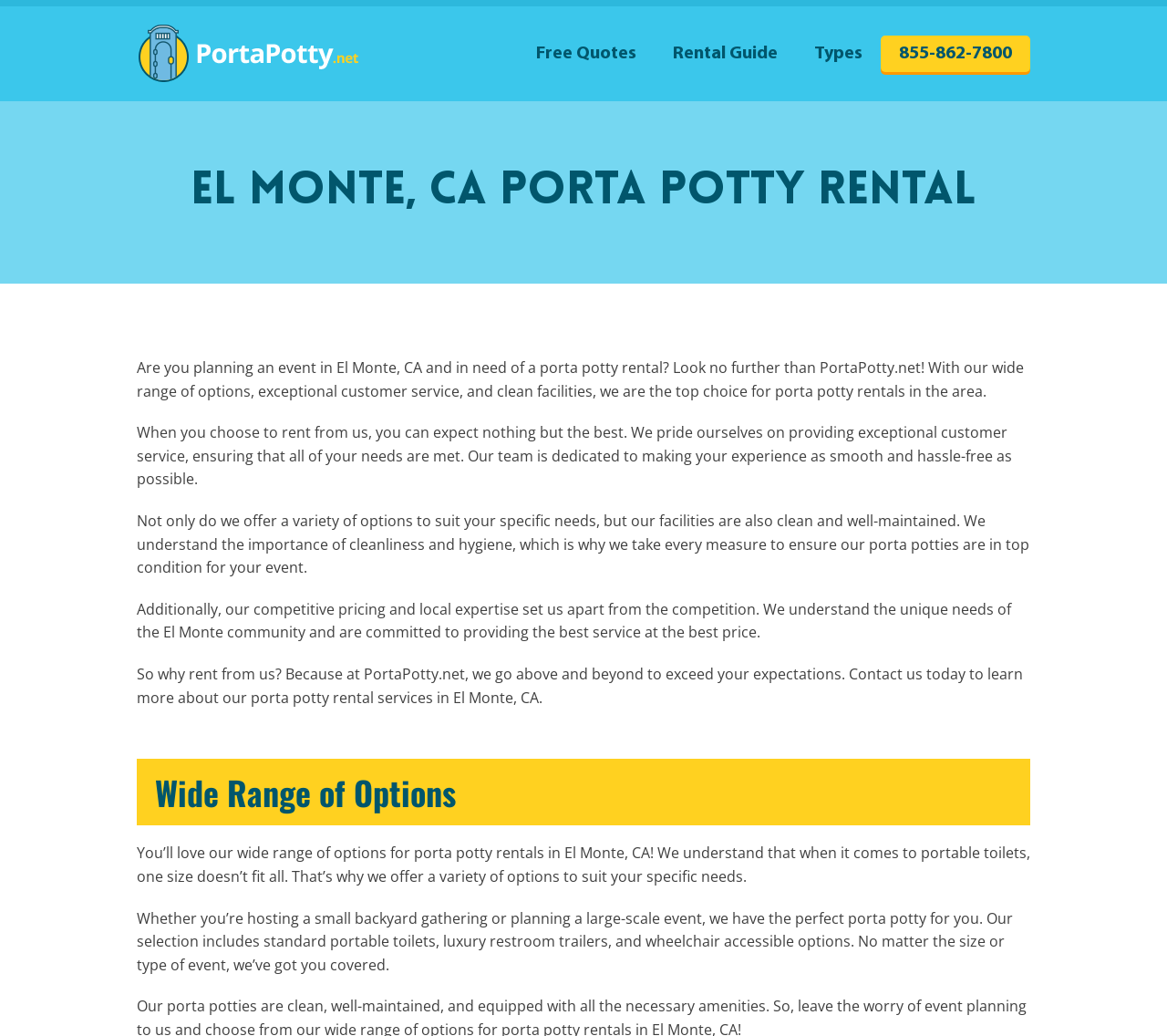Using the format (top-left x, top-left y, bottom-right x, bottom-right y), provide the bounding box coordinates for the described UI element. All values should be floating point numbers between 0 and 1: 855-862-7800

[0.755, 0.034, 0.883, 0.07]